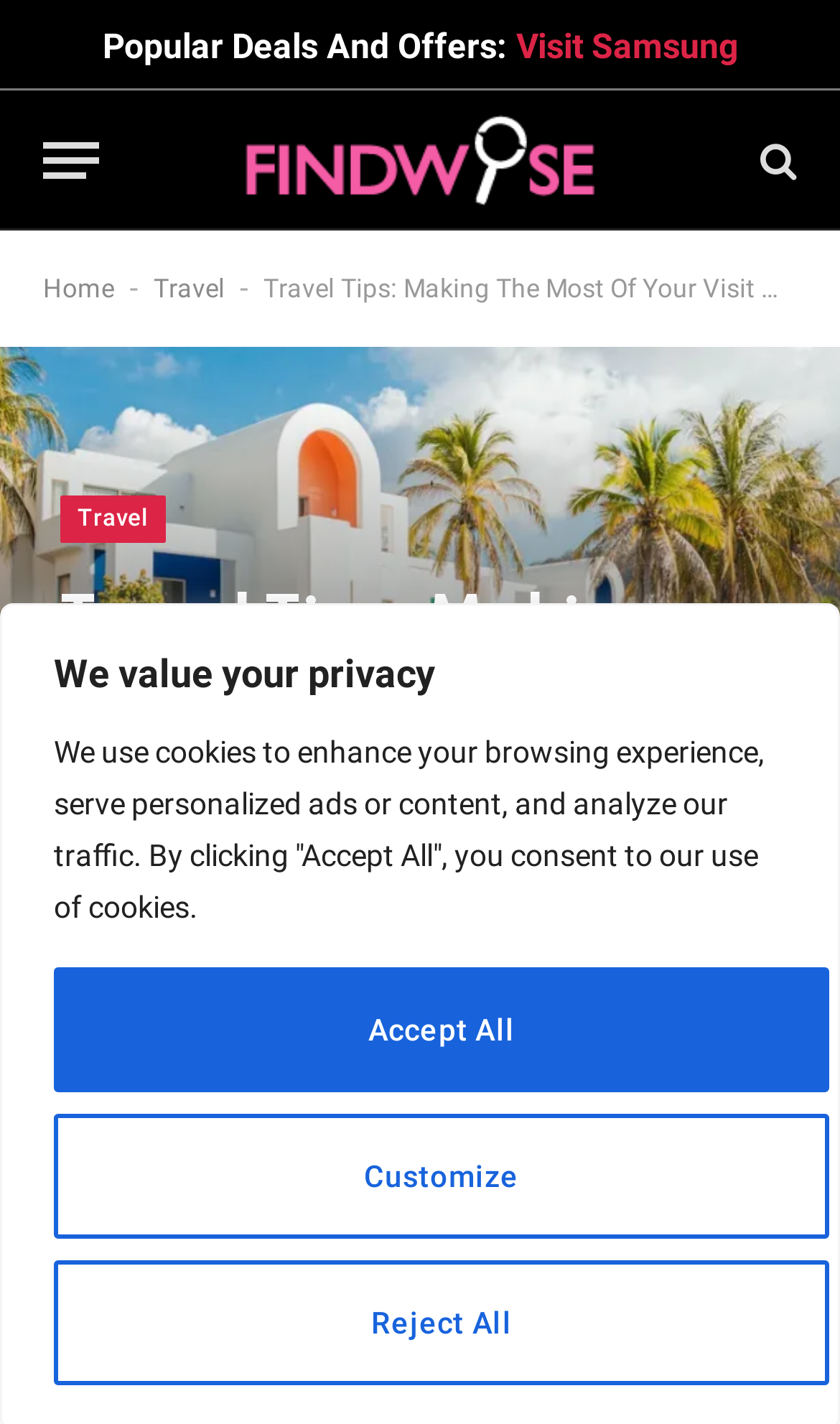Provide the bounding box coordinates of the area you need to click to execute the following instruction: "Click the 'Menu' button".

[0.051, 0.079, 0.118, 0.147]